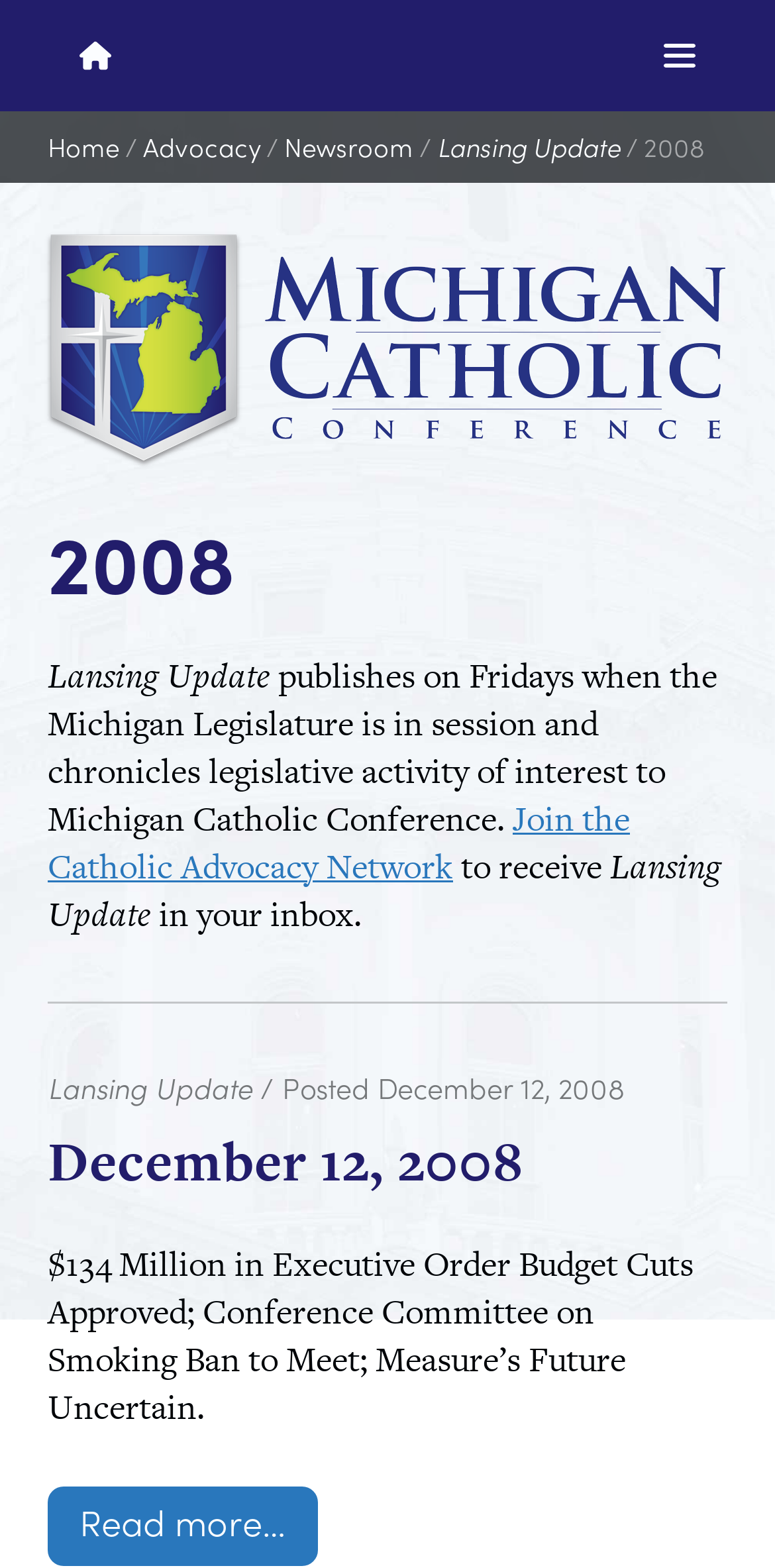Use the information in the screenshot to answer the question comprehensively: What is the function of the search box?

I found the answer by looking at the group element with the text 'Search micatholic.org' which contains a search box element, indicating that the function of the search box is to search the micatholic.org website.